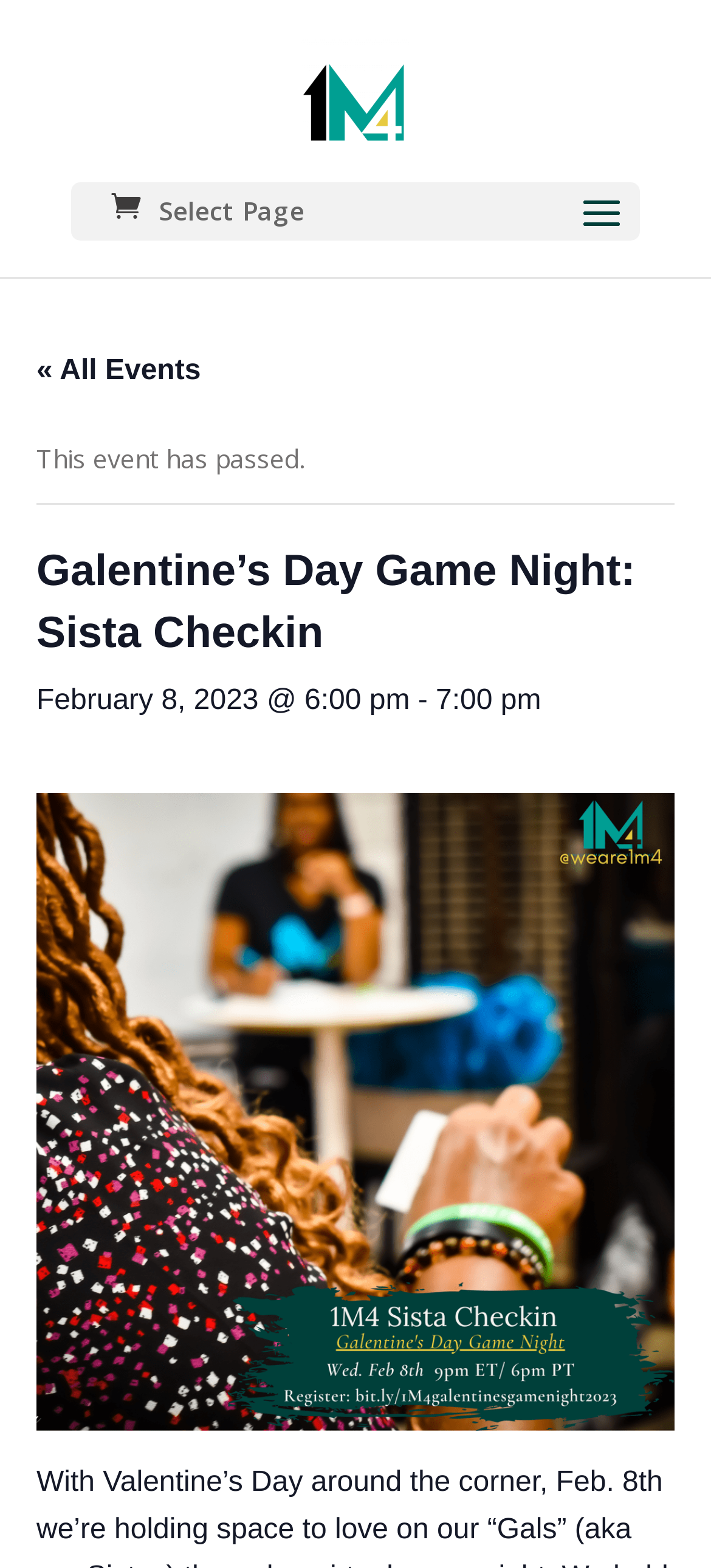Identify the bounding box for the described UI element. Provide the coordinates in (top-left x, top-left y, bottom-right x, bottom-right y) format with values ranging from 0 to 1: alt="1m4"

[0.423, 0.045, 0.577, 0.067]